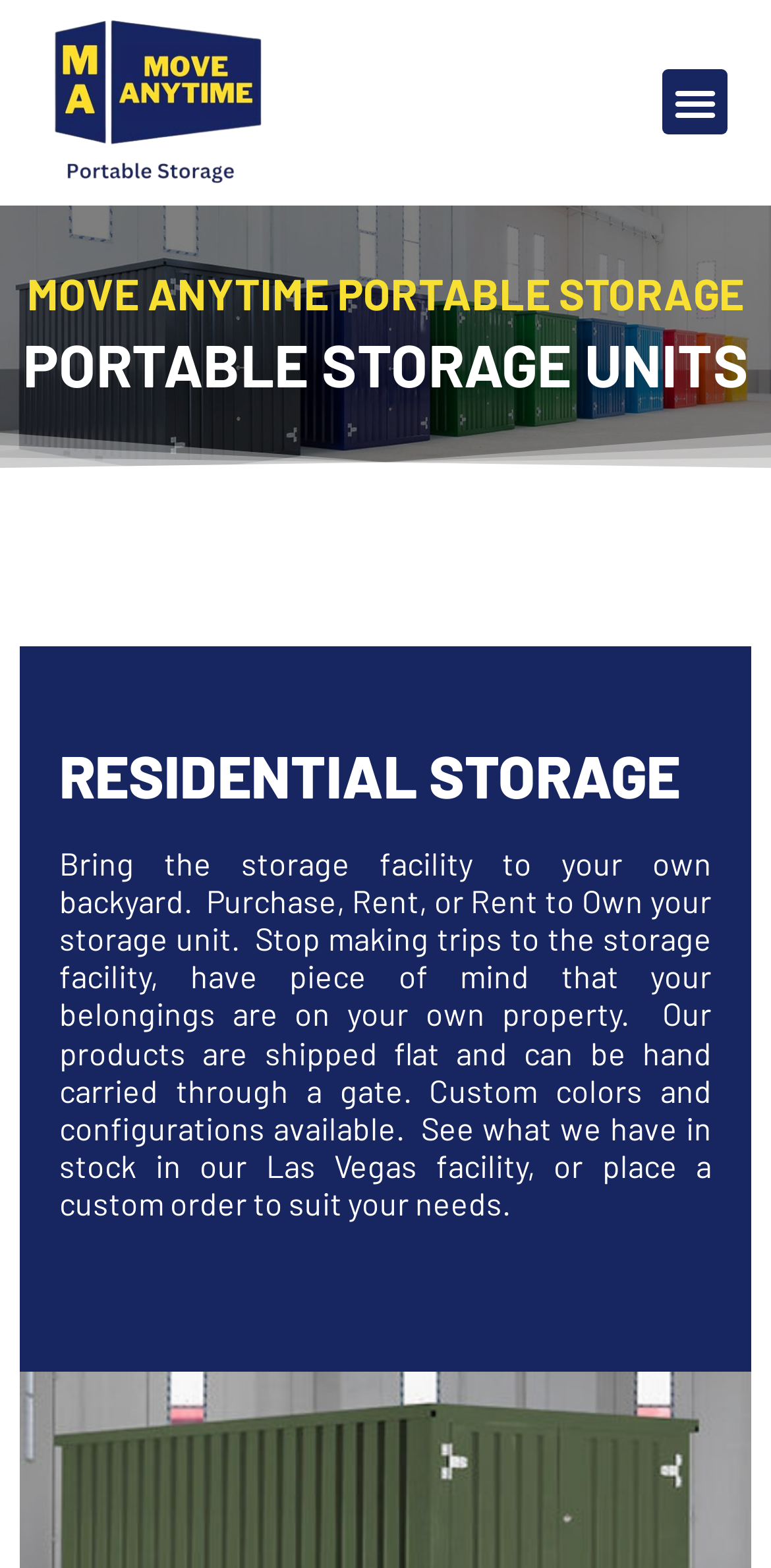Provide a thorough description of the webpage you see.

The webpage is about Containers – Move Anytime Portable Storage. At the top left corner, there is a favicon image. On the top right corner, there is a menu toggle button. When expanded, the button reveals a menu with three headings: "MOVE ANYTIME PORTABLE STORAGE", "PORTABLE STORAGE UNITS", and "RESIDENTIAL STORAGE". 

Below the menu, there is a paragraph of text that describes the benefits of portable storage units, including the convenience of having storage on one's own property, custom color and configuration options, and the ability to purchase, rent, or rent-to-own a unit. The text also mentions that the products are shipped flat and can be hand-carried through a gate.